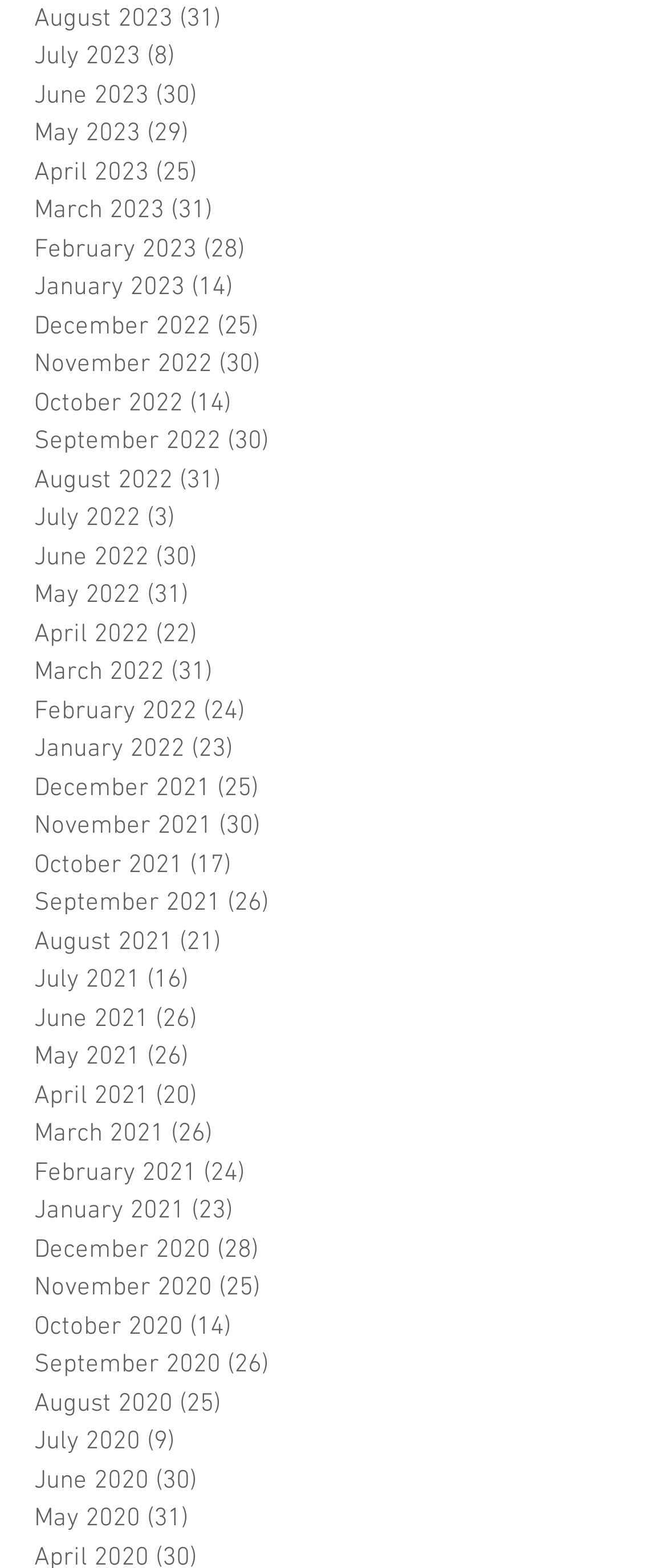Kindly provide the bounding box coordinates of the section you need to click on to fulfill the given instruction: "Toggle navigation".

None